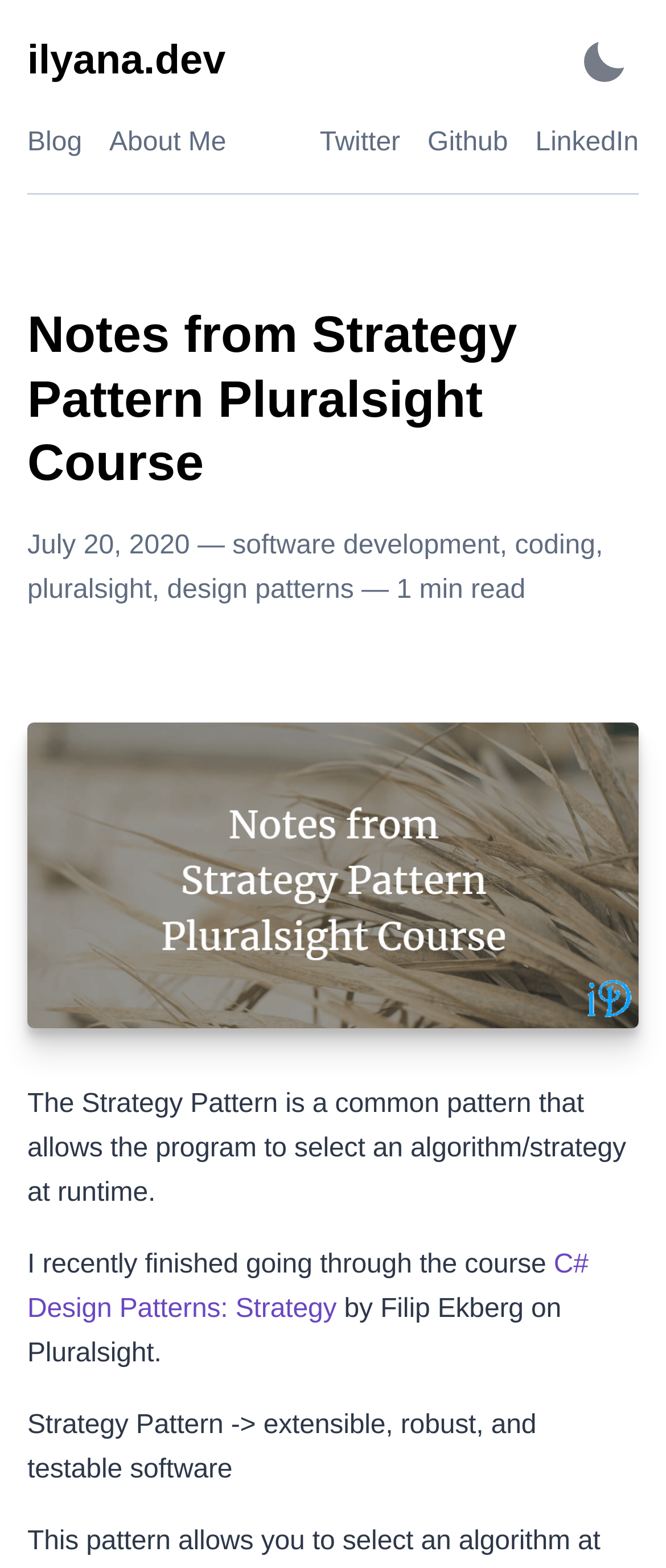Respond to the question below with a concise word or phrase:
What is the author of the course mentioned in the blog post?

Filip Ekberg